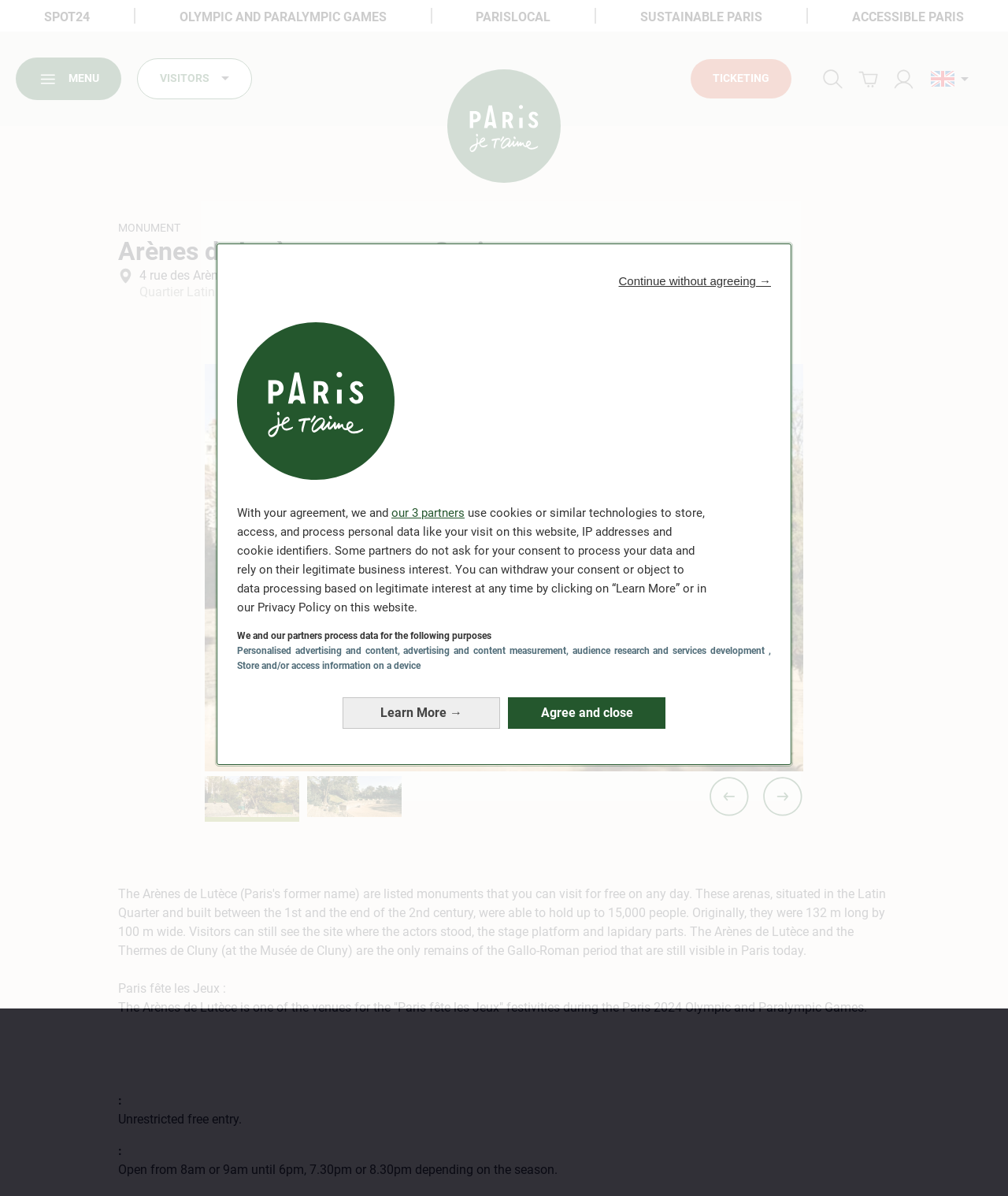With reference to the image, please provide a detailed answer to the following question: What is the purpose of the 'Paris fête les Jeux' festivities?

I inferred the purpose of the 'Paris fête les Jeux' festivities by reading the text that mentions the Arènes de Lutèce as one of the venues for these festivities during the Paris 2024 Olympic and Paralympic Games.